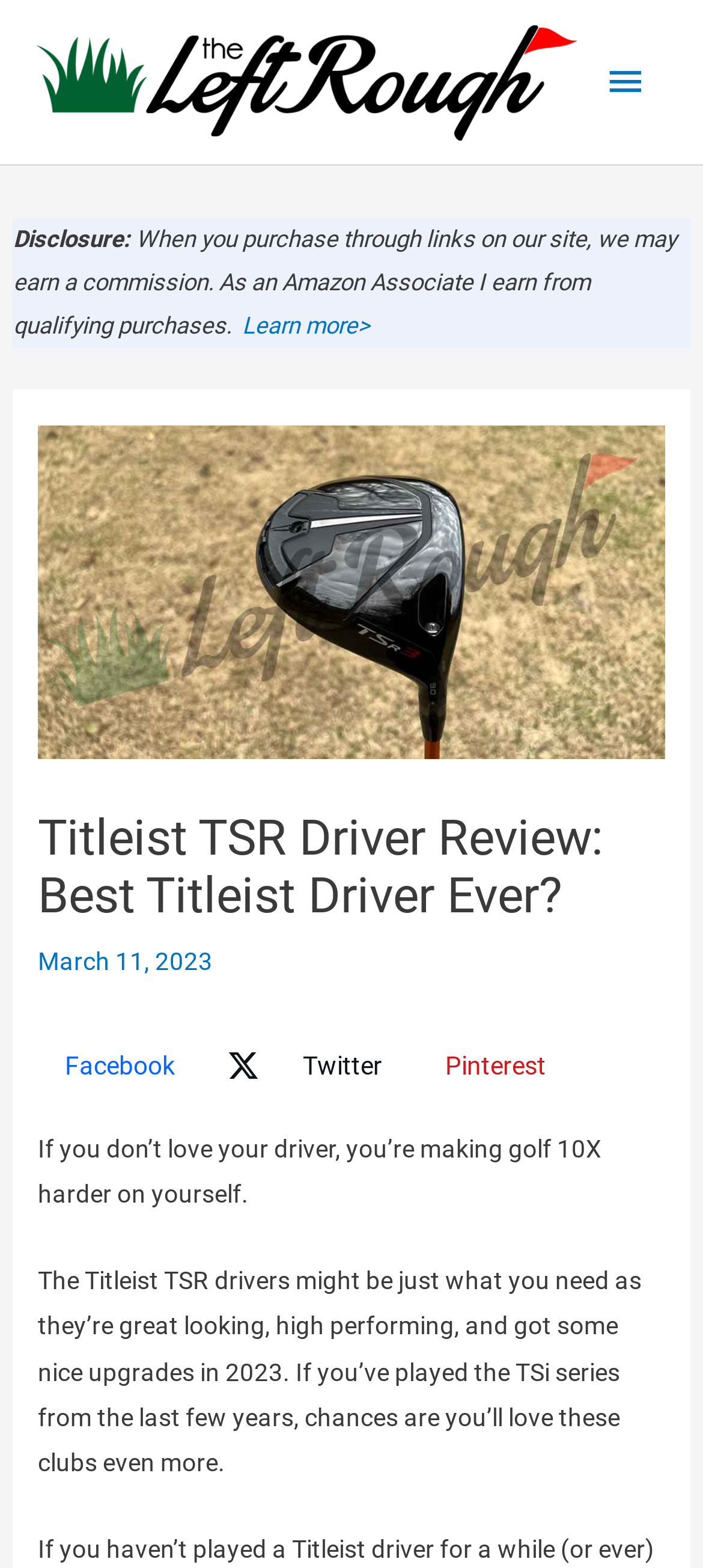Provide a thorough description of this webpage.

The webpage is a review of the Titleist TSR Driver, with a focus on its performance and features. At the top left of the page, there is a logo image of "The Left Rough". On the top right, there is a main menu button. Below the logo, there is a disclosure statement that informs users that the site earns commissions from Amazon purchases.

The main content of the page is a review of the Titleist TSR Driver, which is introduced by a heading that reads "Titleist TSR Driver Review: Best Titleist Driver Ever?". The review is accompanied by an image of the driver's sole view. The date of the review, March 11, 2023, is also displayed.

Below the heading, there are three social media links to Facebook, Twitter, and Pinterest. The review text is divided into two paragraphs. The first paragraph emphasizes the importance of having a good driver in golf, while the second paragraph describes the features and upgrades of the Titleist TSR drivers.

Throughout the page, there are no other images besides the logo and the driver's sole view image. The overall layout is organized, with clear headings and concise text.